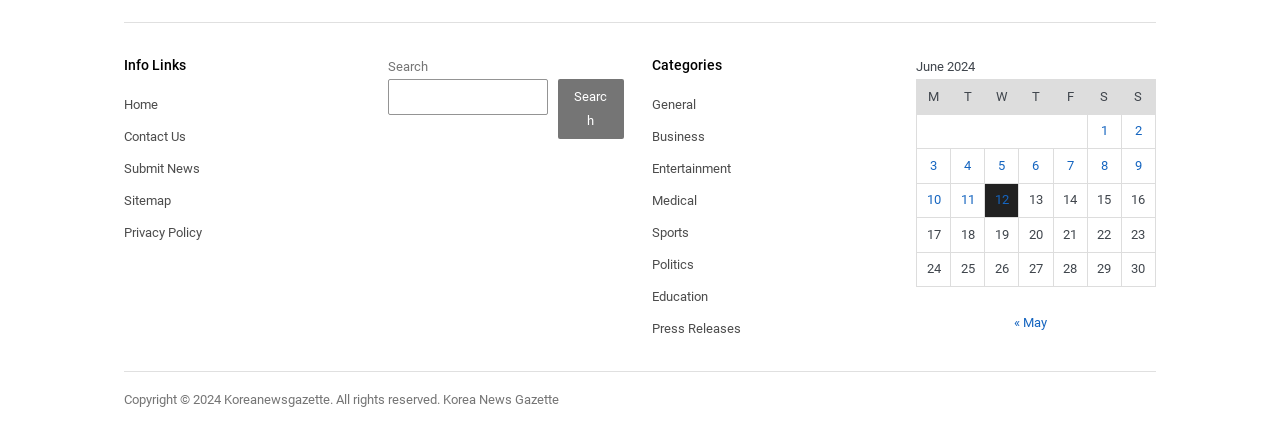Provide a thorough and detailed response to the question by examining the image: 
How many columns are in the table?

The table has 7 columns, which are labeled as M, T, W, T, F, S, and S, representing the days of the week. Each column contains information about news posts or articles published on the corresponding day.